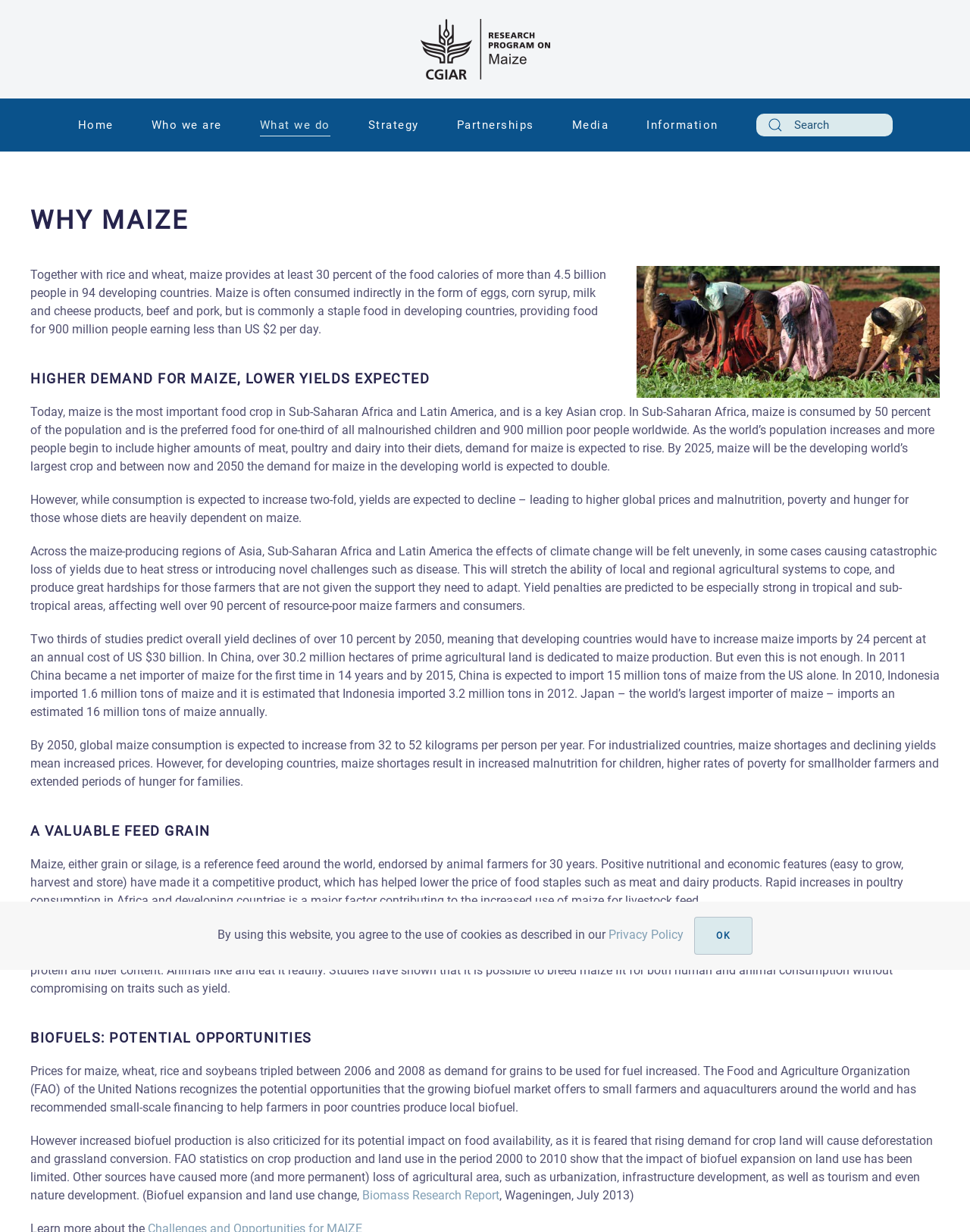Please predict the bounding box coordinates of the element's region where a click is necessary to complete the following instruction: "Read about biomass research". The coordinates should be represented by four float numbers between 0 and 1, i.e., [left, top, right, bottom].

[0.373, 0.965, 0.515, 0.976]